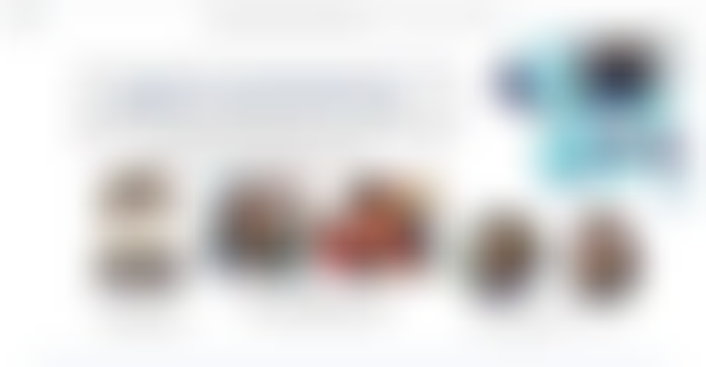Detail every visible element in the image extensively.

The image features a promotional graphic for the webinar titled "Indigenous-Led Philanthropy: Shifting Decision Making Power to Communities," which includes prominent speakers Liz Liske and Christina Henriksen from the Arctic Indigenous Fund. In the graphic, various headshots of participants are displayed alongside key visuals that emphasize themes of community and leadership. The webinar aims to explore how Indigenous-led philanthropy is integrated into decision-making processes within communities, highlighting the importance of trust-based funding and support for emerging Indigenous leaders. The background is a clean and professional layout that underscores the significance of collaboration and empowerment in philanthropy.